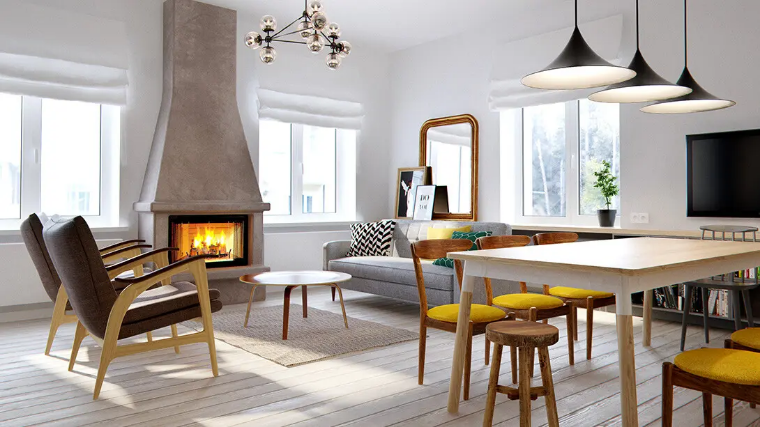Break down the image and provide a full description, noting any significant aspects.

This image showcases a contemporary and elegantly designed duplex apartment in Moscow, created by INT2 Architecture. The living area features a cozy atmosphere with a stylish arrangement of furniture. A modern fireplace, centered against a textured gray wall, serves as the focal point, providing warmth to the space. 

Natural light flows in through large windows adorned with soft white shades, enhancing the room's inviting ambiance. The seating includes two sleek, wooden armchairs, a plush gray sofa with patterned cushions, and a round coffee table that complements the overall aesthetic. 

Lighting plays an important role, with chic pendant lights suspended above the dining table, which is surrounded by minimalist stools capped with vibrant yellow cushions. A large mirror reflects light and adds depth, while the light wooden flooring ties the space together, conveying a sense of openness and warmth that is perfect for a young family. 

This setting not only emphasizes functionality but also showcases a harmonious blend of natural materials and thoughtful design, making it a perfect backdrop for daily living.